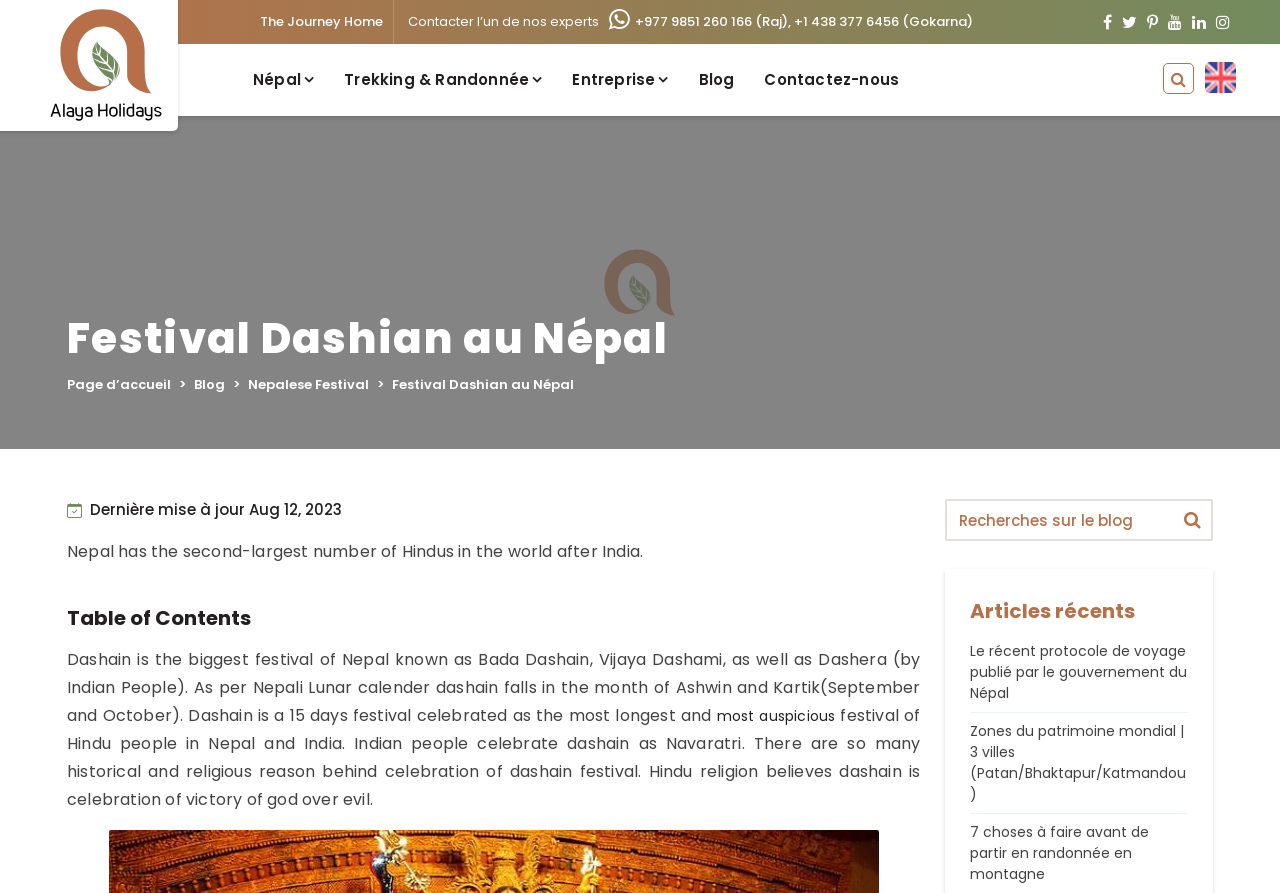Please answer the following query using a single word or phrase: 
What is the name of the company mentioned in the webpage?

Alaya Holidays